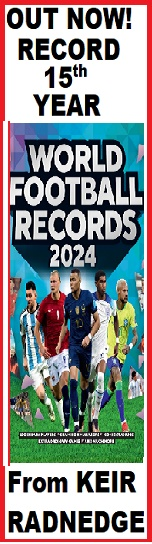Provide a comprehensive description of the image.

The image features the cover of "World Football Records 2024," celebrating its 15th year of publication. Prominently displayed at the top is the phrase "OUT NOW! RECORD," indicating the book's current availability. The cover showcases a vibrant design with dynamic colors and images of renowned football players, symbolizing the global nature of the sport. The title, "WORLD FOOTBALL RECORDS 2024," is highlighted in bold, making it clear that this is a comprehensive guide to football achievements over the past year. The publication comes from Keir Radnedge, a recognized name in sports journalism, suggesting authoritative content within the pages. The overall design conveys excitement and anticipation, making it appealing to football enthusiasts and collectors alike.